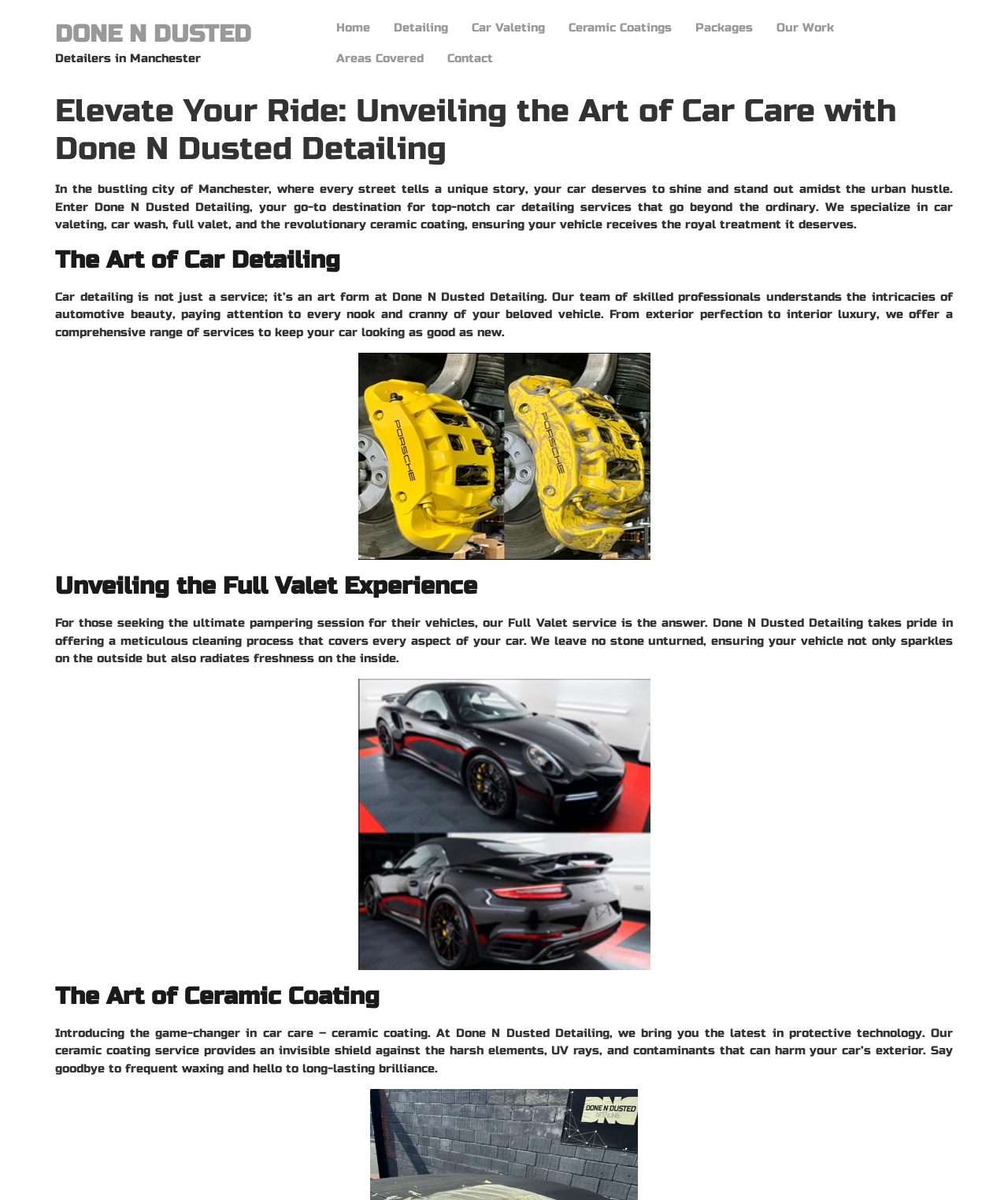Identify the bounding box coordinates of the specific part of the webpage to click to complete this instruction: "Click on the 'DONE N DUSTED' link".

[0.055, 0.016, 0.249, 0.04]